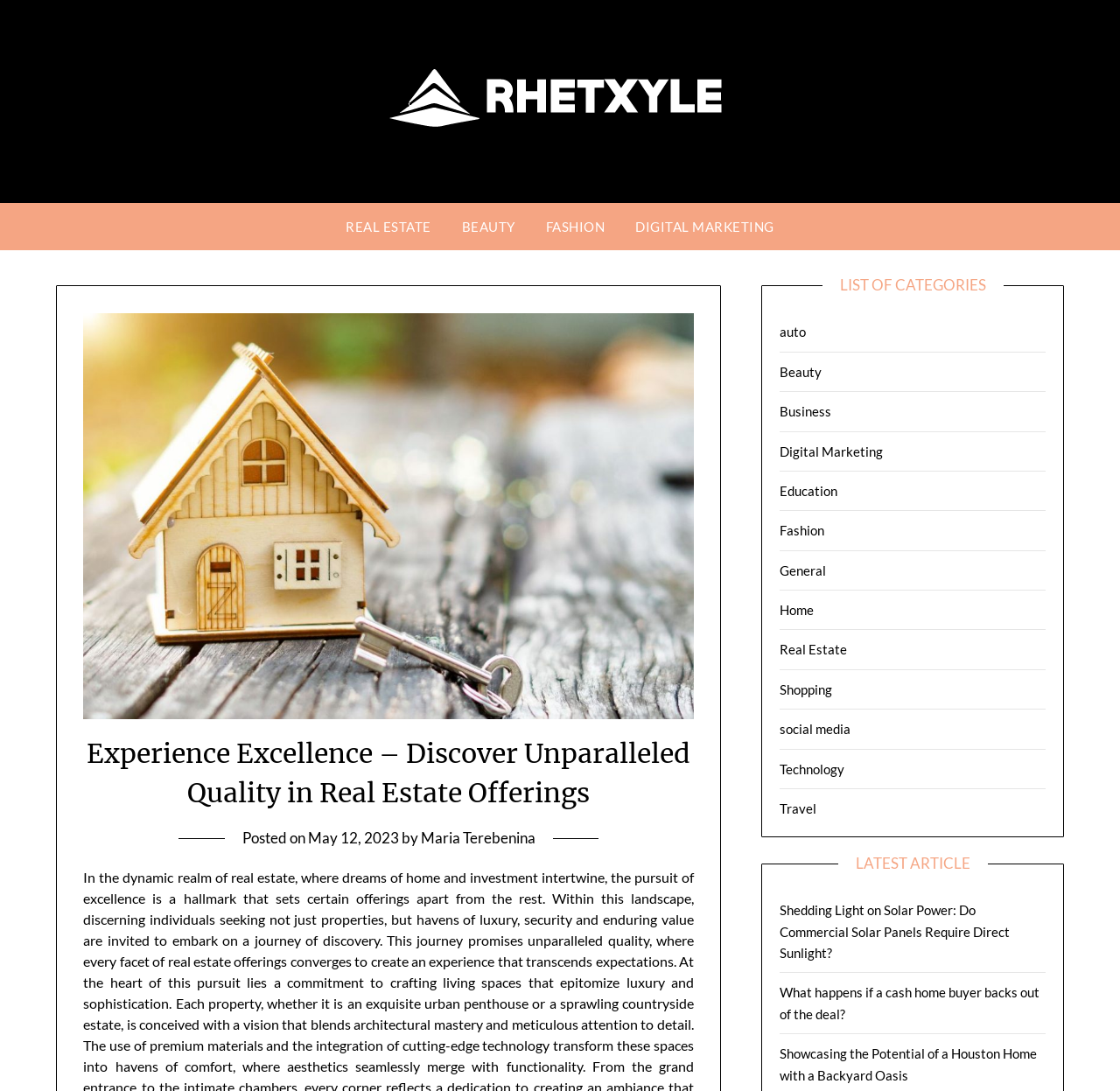What is the topic of the first article?
Provide a well-explained and detailed answer to the question.

I read the title of the first article under the 'LATEST ARTICLE' heading, which is 'Shedding Light on Solar Power: Do Commercial Solar Panels Require Direct Sunlight?'.